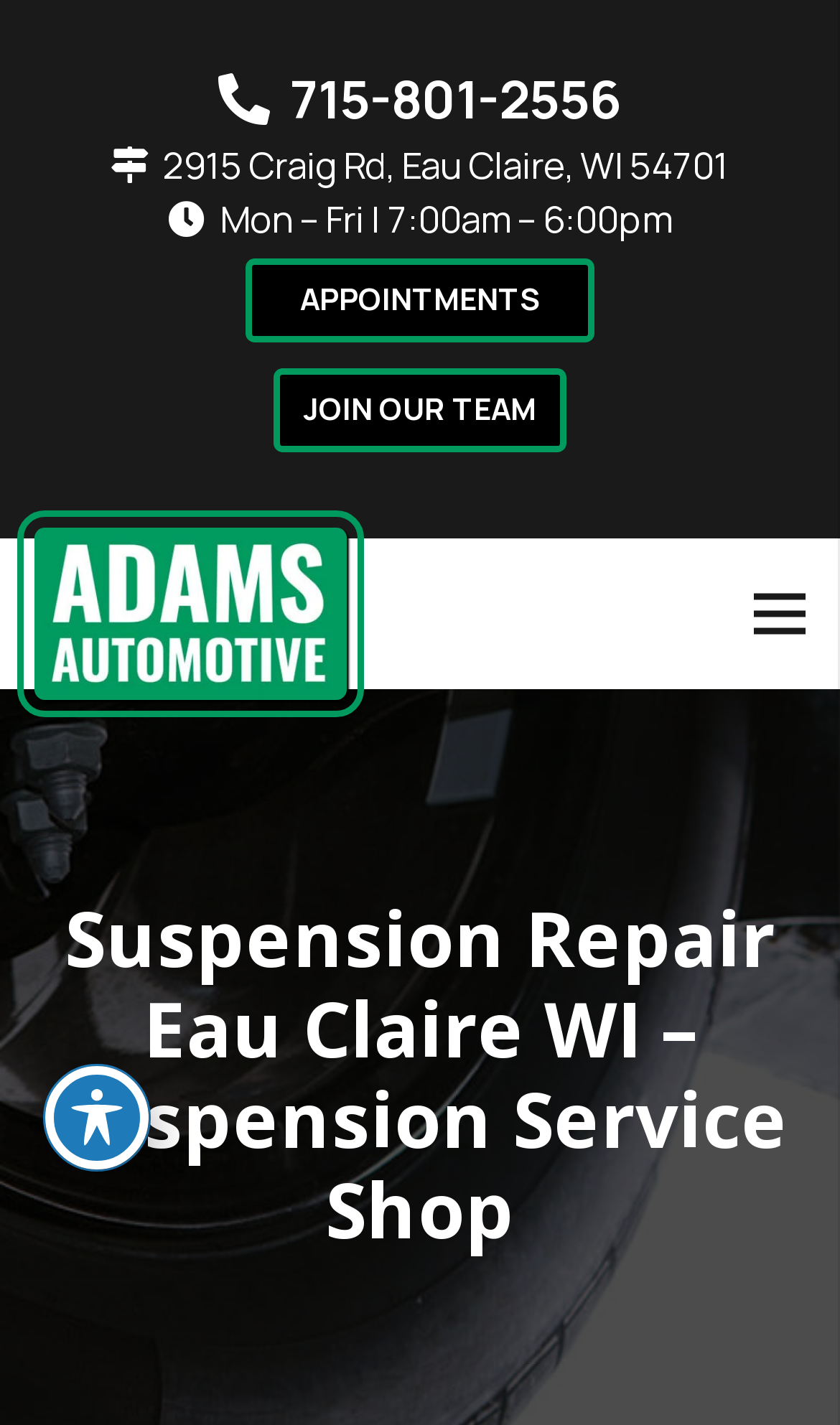Generate the title text from the webpage.

Suspension Repair Eau Claire WI – Suspension Service Shop